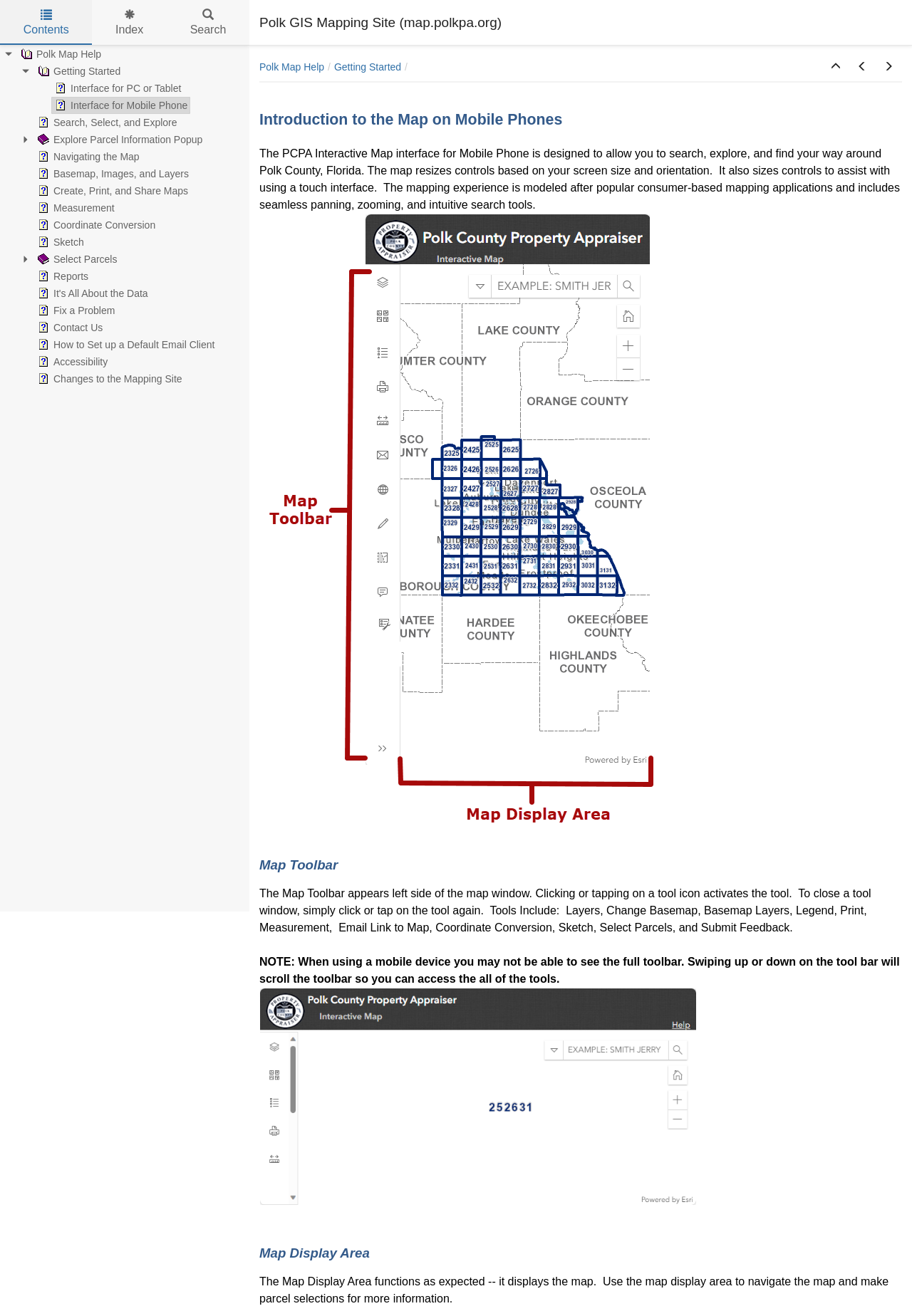Determine the bounding box coordinates of the clickable element necessary to fulfill the instruction: "Click on the 'Search' tab". Provide the coordinates as four float numbers within the 0 to 1 range, i.e., [left, top, right, bottom].

[0.183, 0.0, 0.273, 0.034]